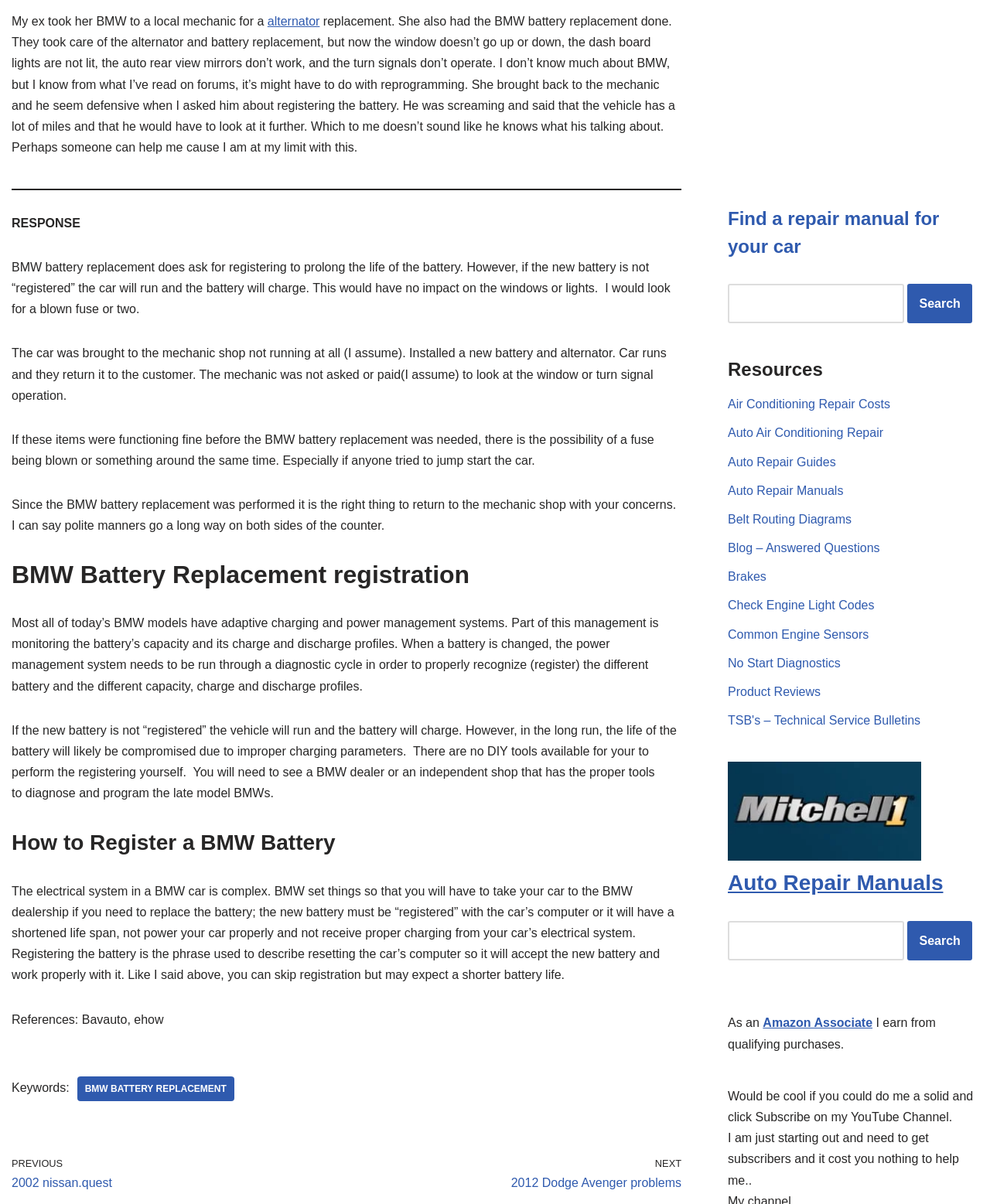Bounding box coordinates are specified in the format (top-left x, top-left y, bottom-right x, bottom-right y). All values are floating point numbers bounded between 0 and 1. Please provide the bounding box coordinate of the region this sentence describes: TSB's – Technical Service Bulletins

[0.735, 0.593, 0.93, 0.604]